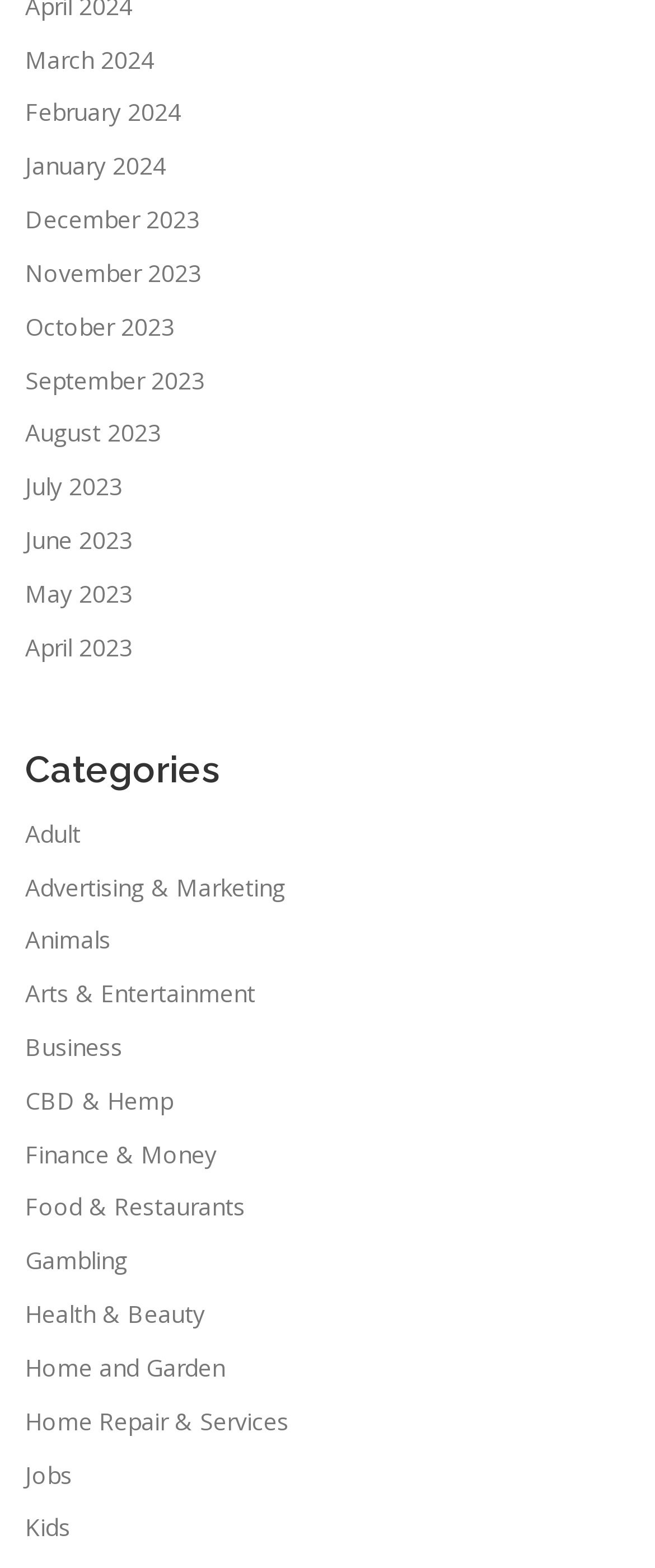Respond with a single word or phrase to the following question: Is there a category for jobs?

Yes